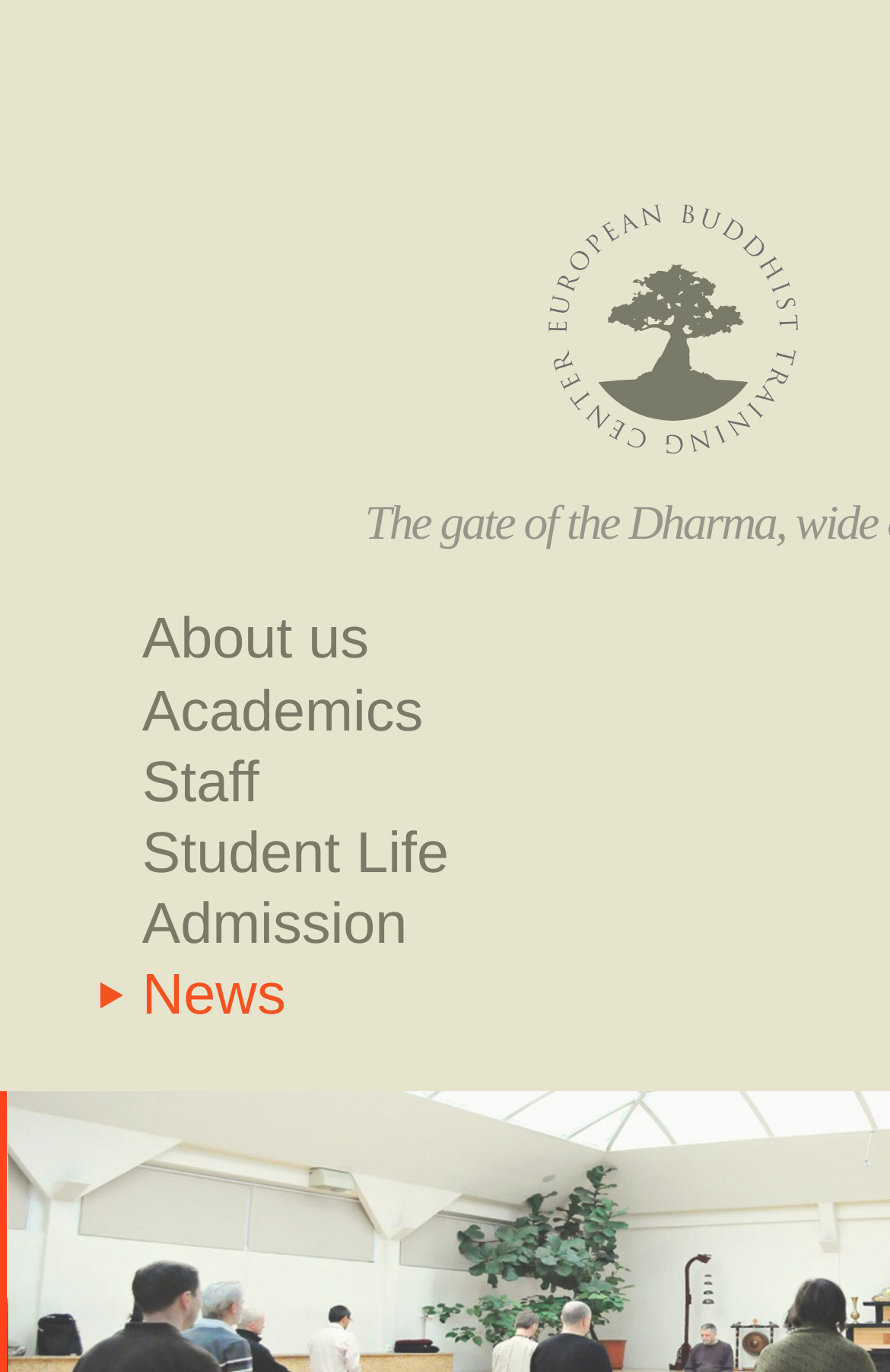Use a single word or phrase to answer the question: What is the name of the Buddhist training center?

European Buddhist Training Center